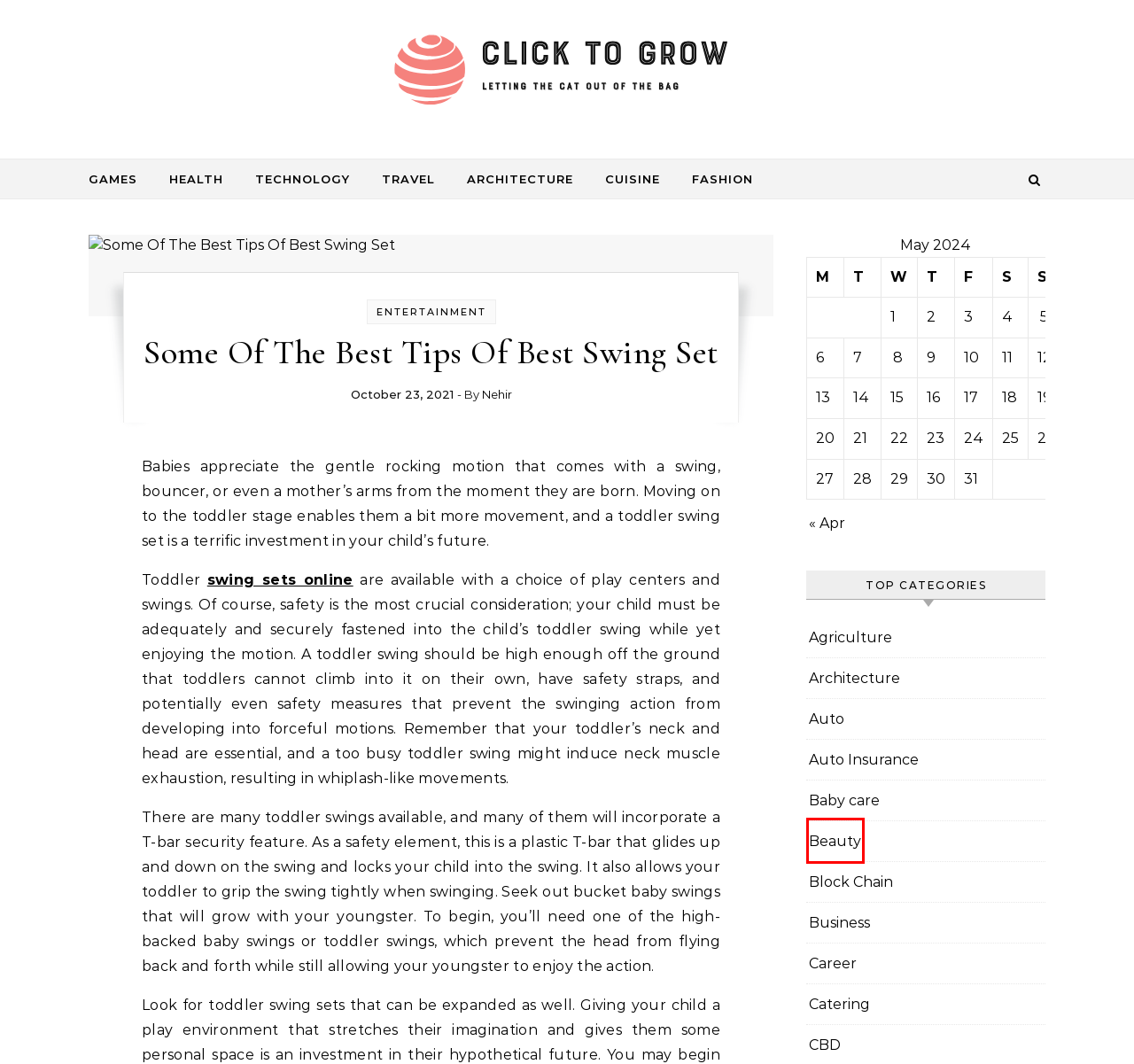You have received a screenshot of a webpage with a red bounding box indicating a UI element. Please determine the most fitting webpage description that matches the new webpage after clicking on the indicated element. The choices are:
A. Health Archives - Click to Grow
B. Nehir, Author at Click to Grow
C. Cuisine Archives - Click to Grow
D. Beauty Archives - Click to Grow
E. Architecture Archives - Click to Grow
F. April 2024 - Click to Grow
G. Technology Archives - Click to Grow
H. Games Archives - Click to Grow

D